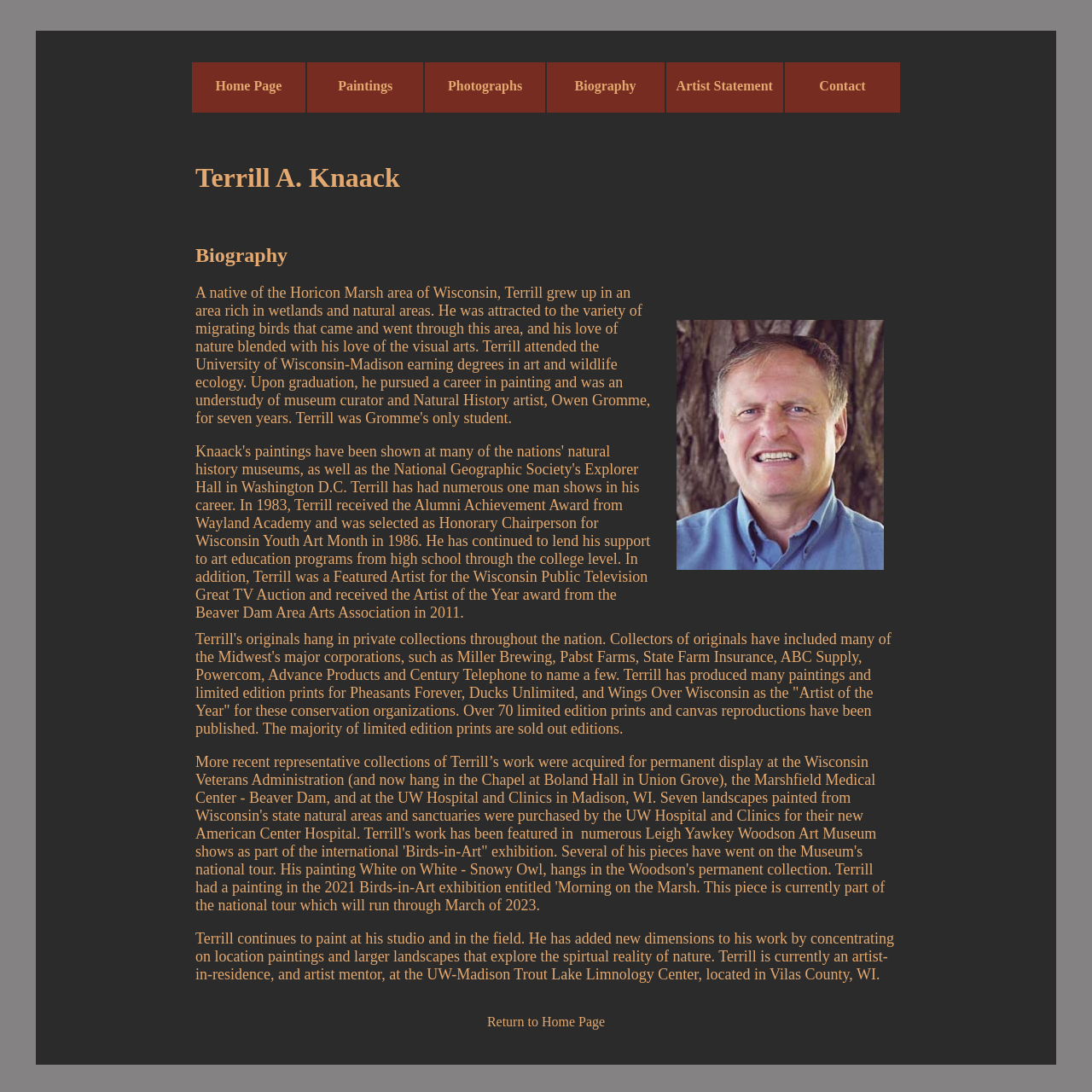What is Terrill A. Knaack's profession?
Look at the image and construct a detailed response to the question.

Based on the biography section, it is mentioned that Terrill attended the University of Wisconsin-Madison earning degrees in art and wildlife ecology, and pursued a career in painting, which indicates that his profession is an artist.